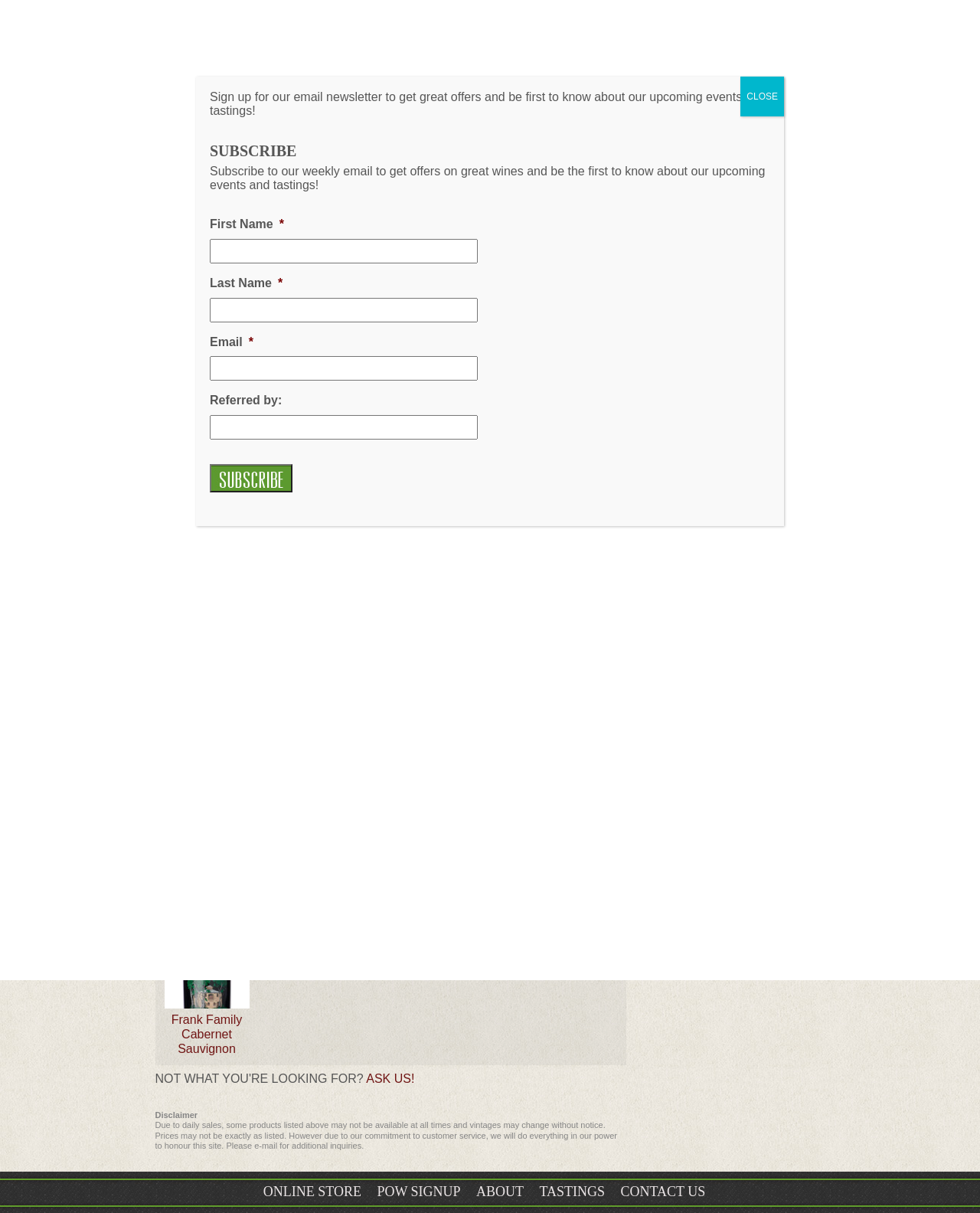Provide the bounding box coordinates of the section that needs to be clicked to accomplish the following instruction: "Click the Ask us here! link."

[0.75, 0.564, 0.82, 0.575]